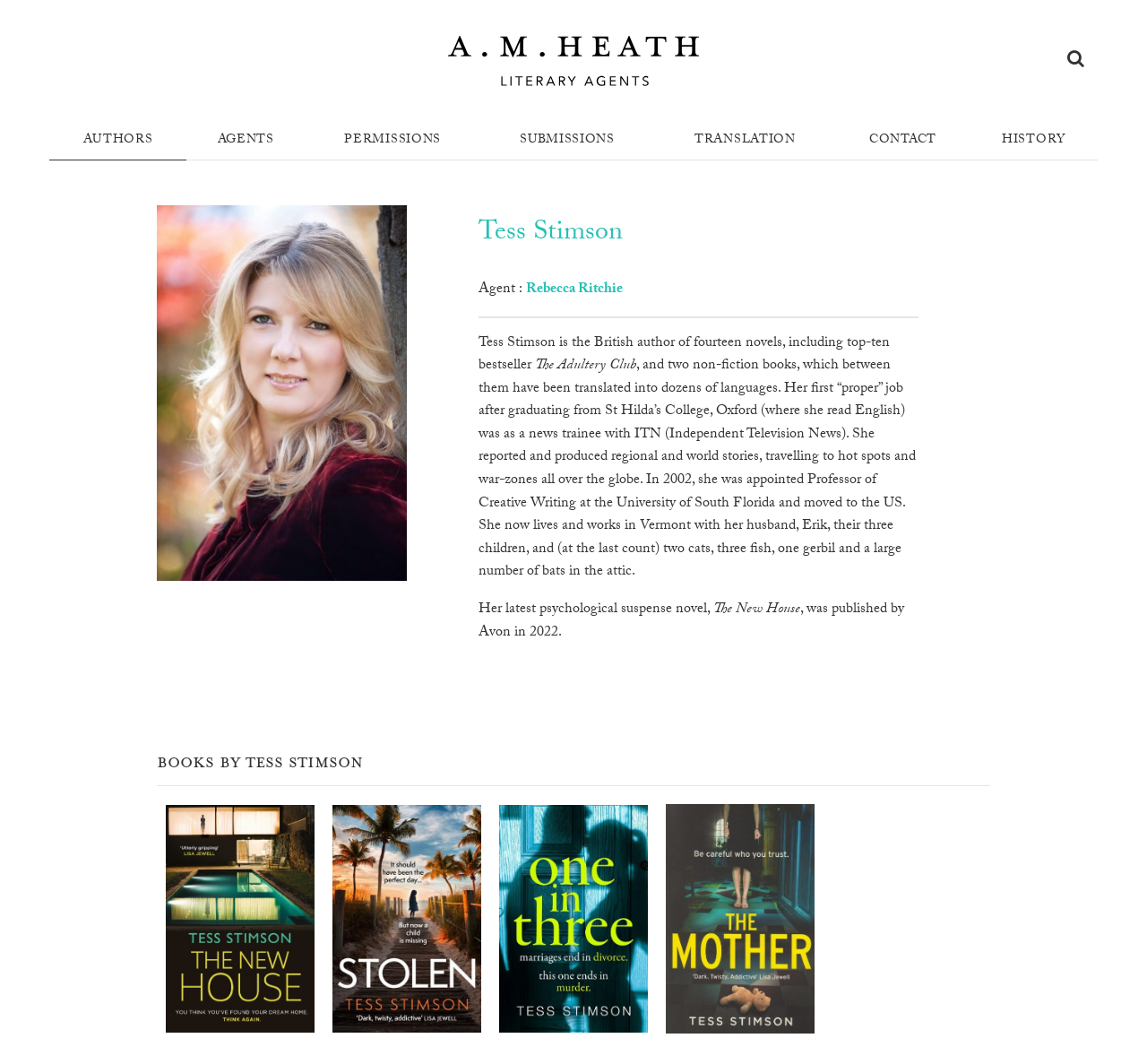Determine the bounding box coordinates for the UI element described. Format the coordinates as (top-left x, top-left y, bottom-right x, bottom-right y) and ensure all values are between 0 and 1. Element description: Rebecca Ritchie

[0.459, 0.261, 0.543, 0.284]